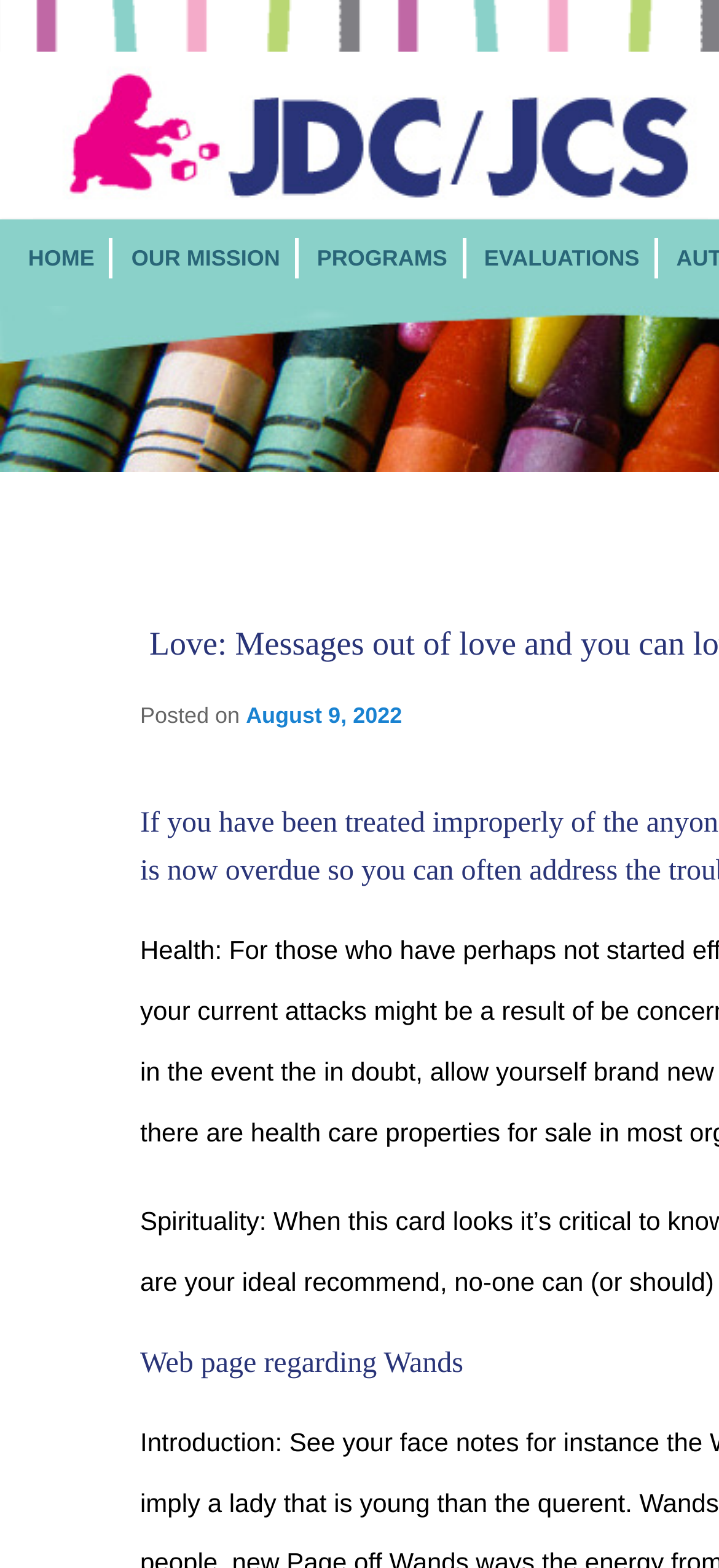Provide a thorough description of this webpage.

The webpage is about Jackson Child Development, with a focus on love and messages. At the top left corner, there is a link and an image with the text "jackson child". Below this, there are two links, "SKIP TO PRIMARY CONTENT" and "SKIP TO SECONDARY CONTENT", positioned side by side. 

To the right of these links, there is a navigation menu with four links: "HOME", "OUR MISSION", "PROGRAMS", and "EVALUATIONS". The "EVALUATIONS" link has a sub-section with a static text "Posted on" and a link "August 9, 2022" with a time element. This sub-section is positioned below the navigation menu.